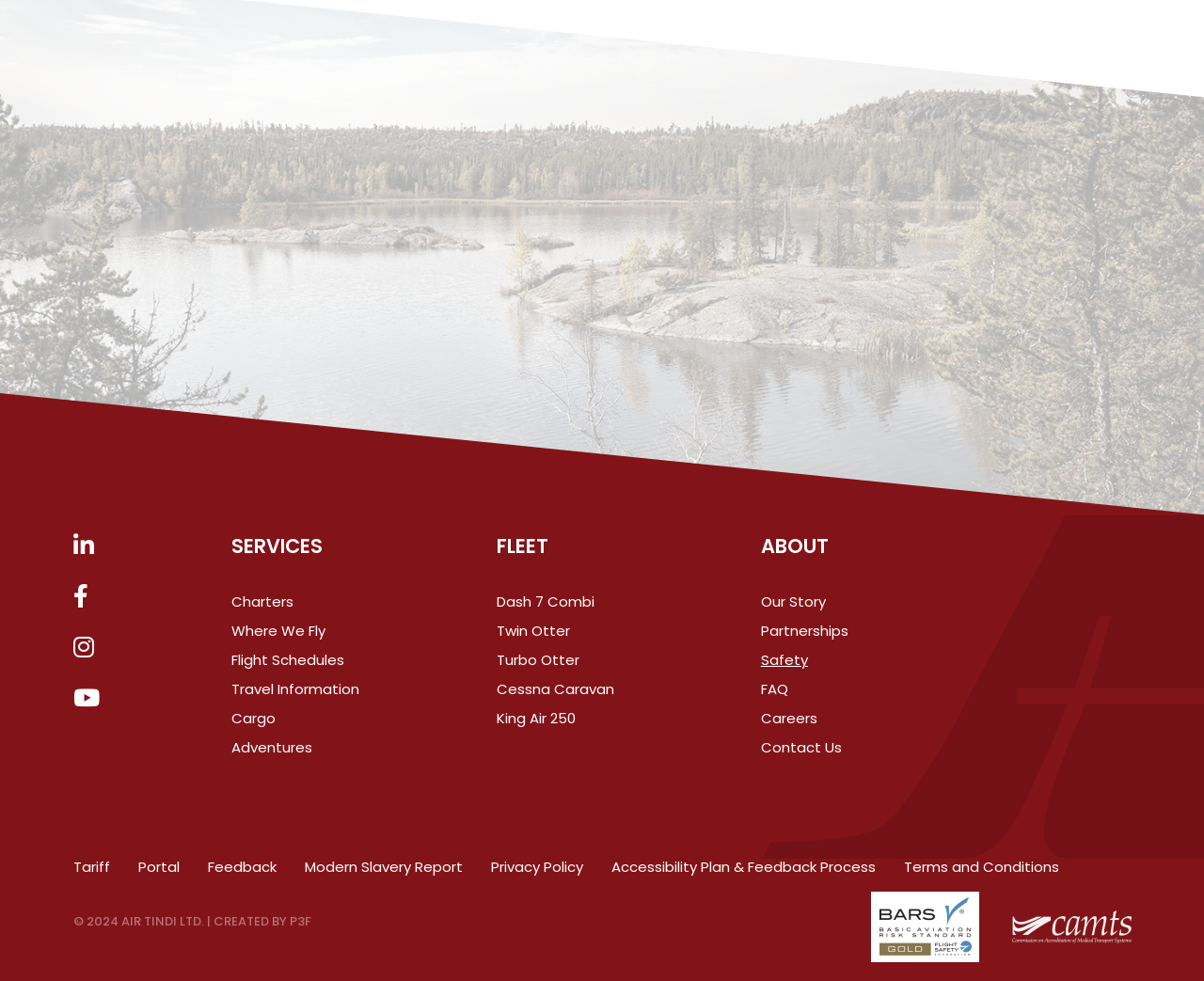Kindly determine the bounding box coordinates for the area that needs to be clicked to execute this instruction: "Contact Us".

[0.632, 0.752, 0.852, 0.772]